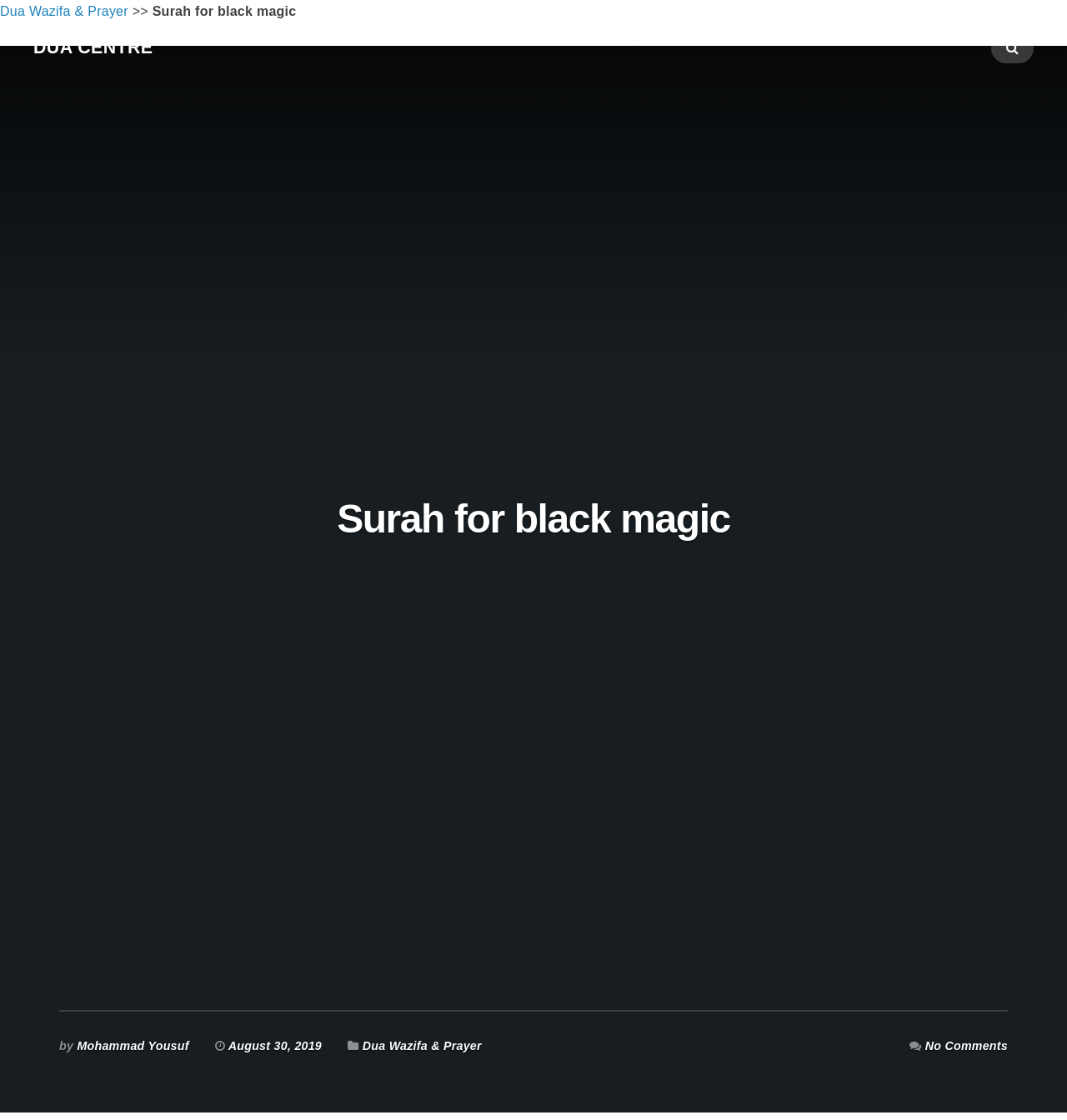Extract the text of the main heading from the webpage.

Surah for black magic